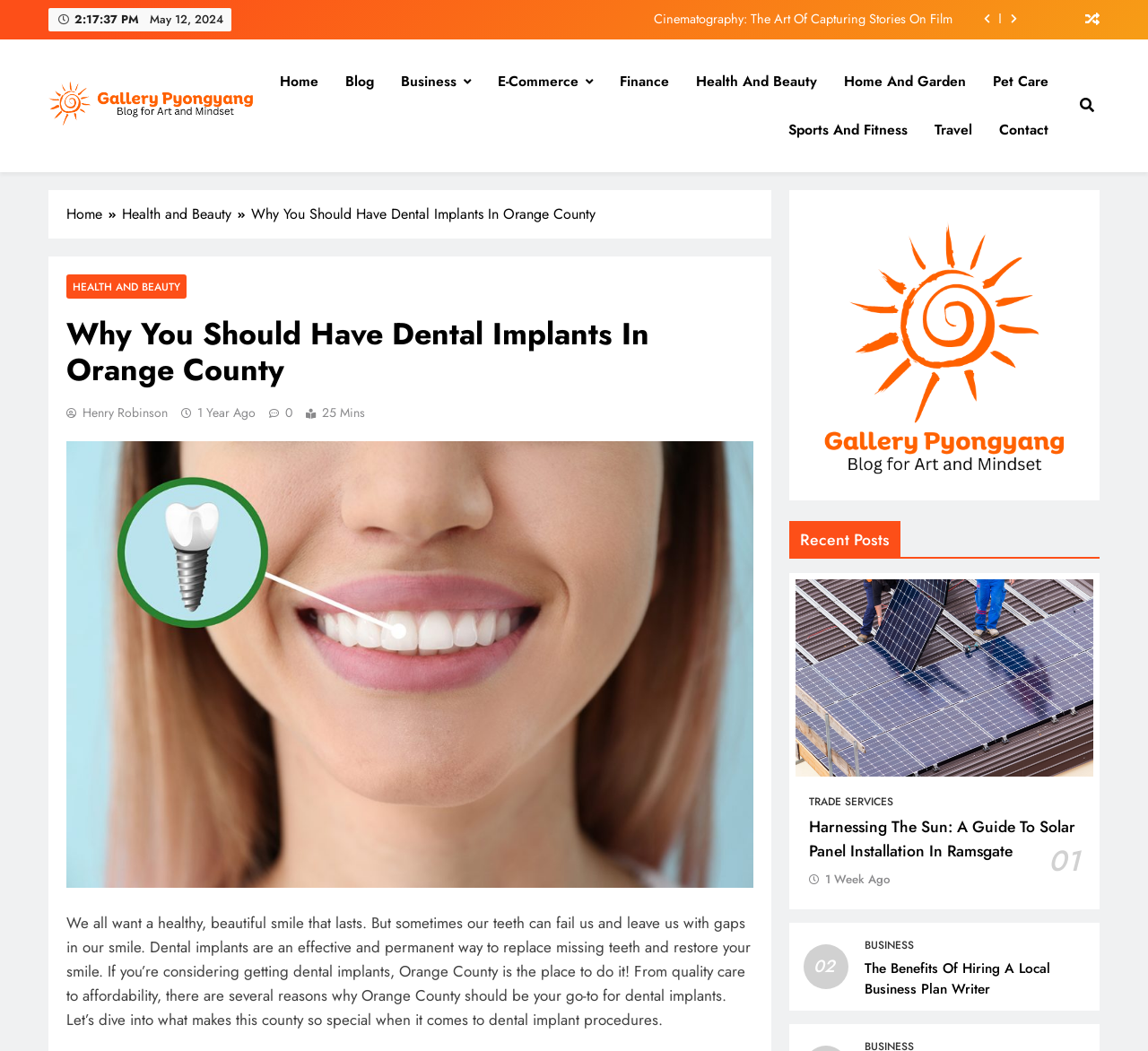Bounding box coordinates should be provided in the format (top-left x, top-left y, bottom-right x, bottom-right y) with all values between 0 and 1. Identify the bounding box for this UI element: 1 week ago1 week ago

[0.719, 0.828, 0.775, 0.845]